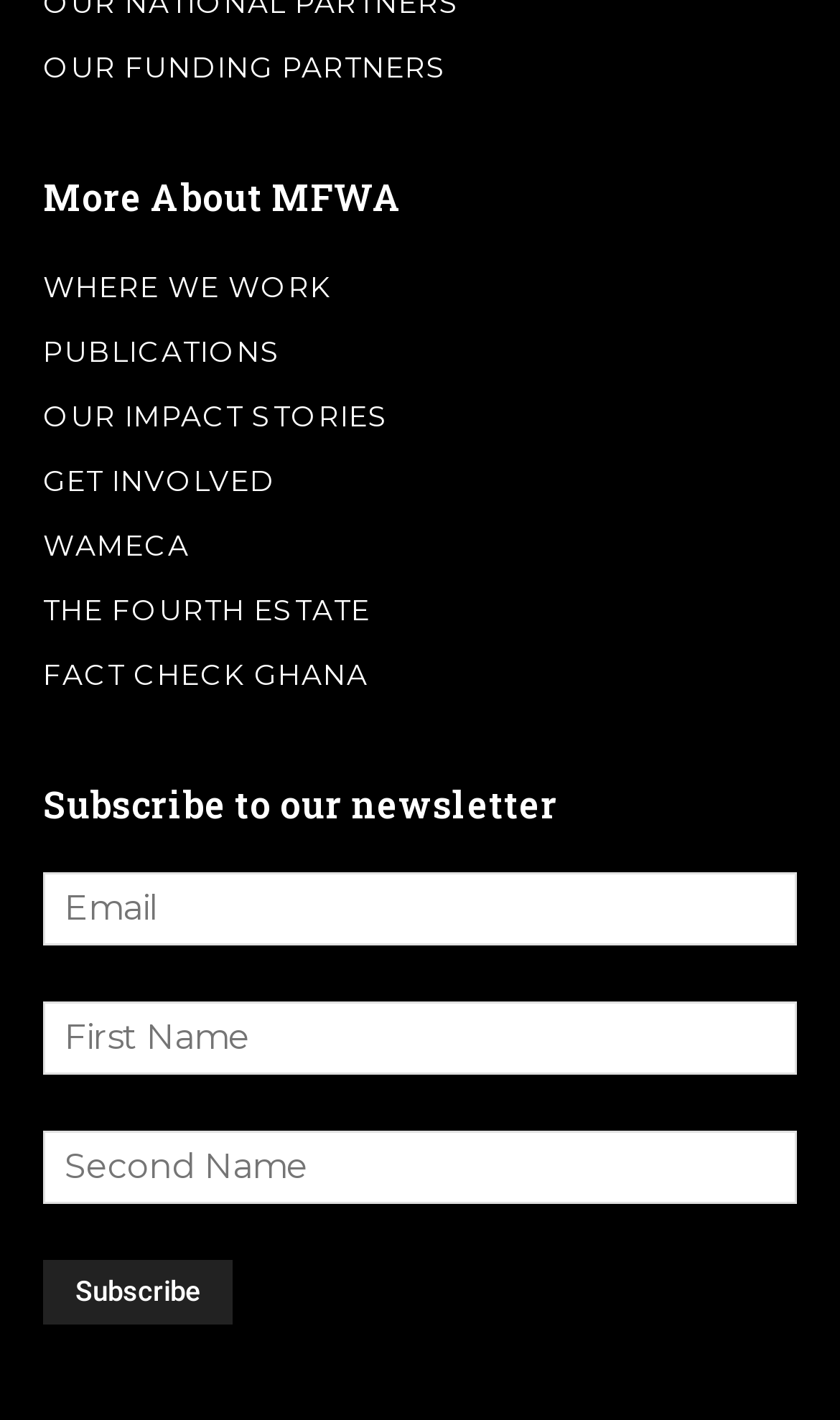Answer the question below using just one word or a short phrase: 
How many headings are on the webpage?

2